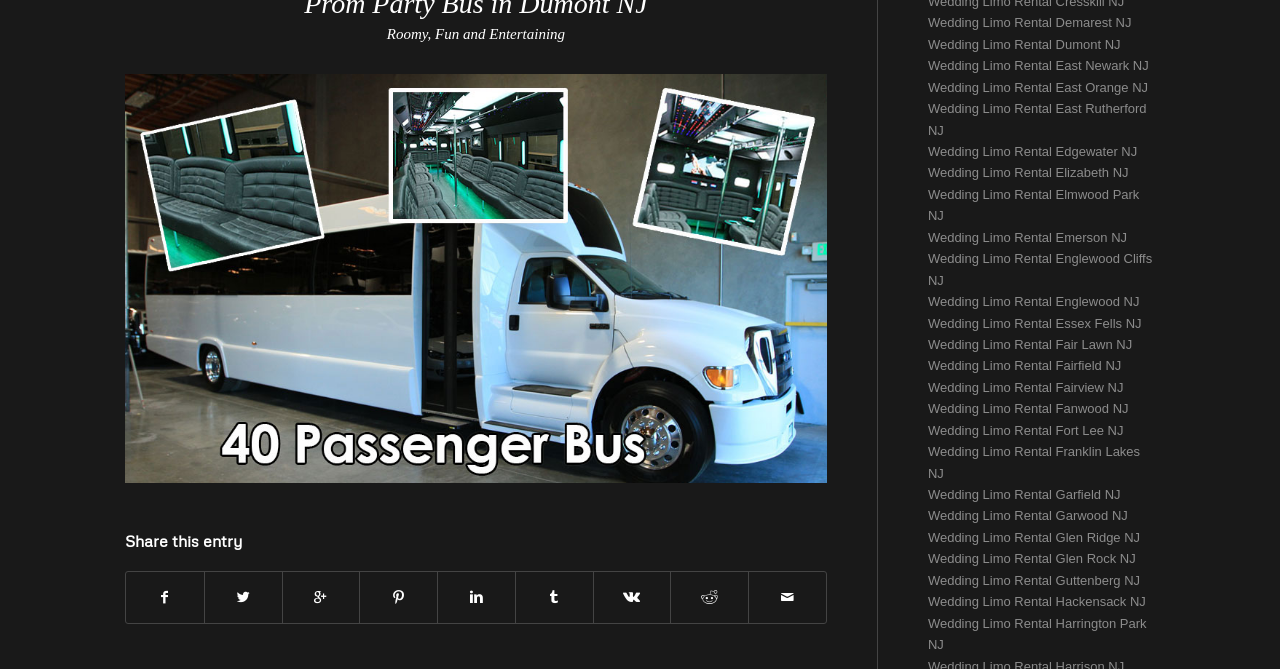What is the text of the StaticText element?
Your answer should be a single word or phrase derived from the screenshot.

Roomy, Fun and Entertaining